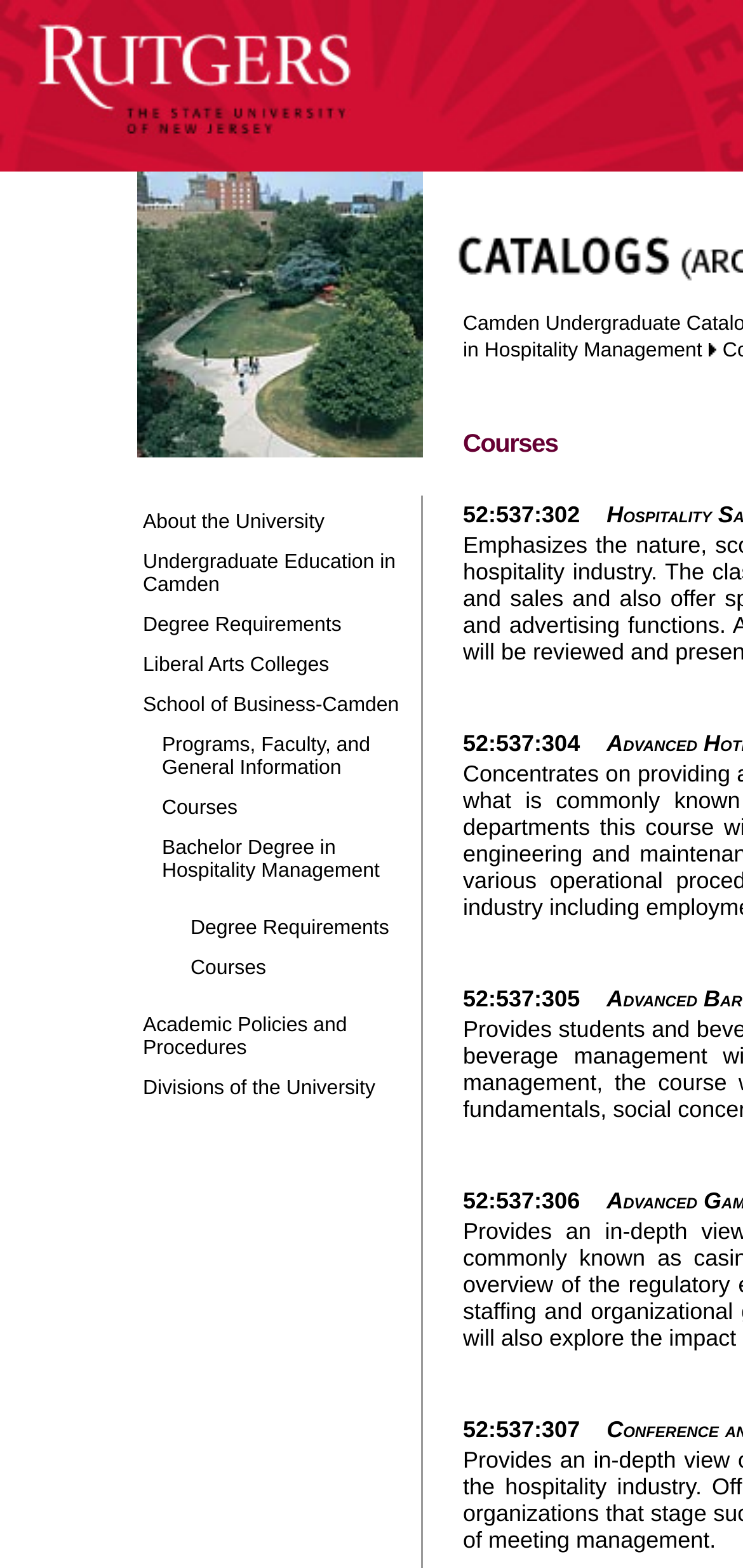Reply to the question below using a single word or brief phrase:
What is the first link in the table?

About the University